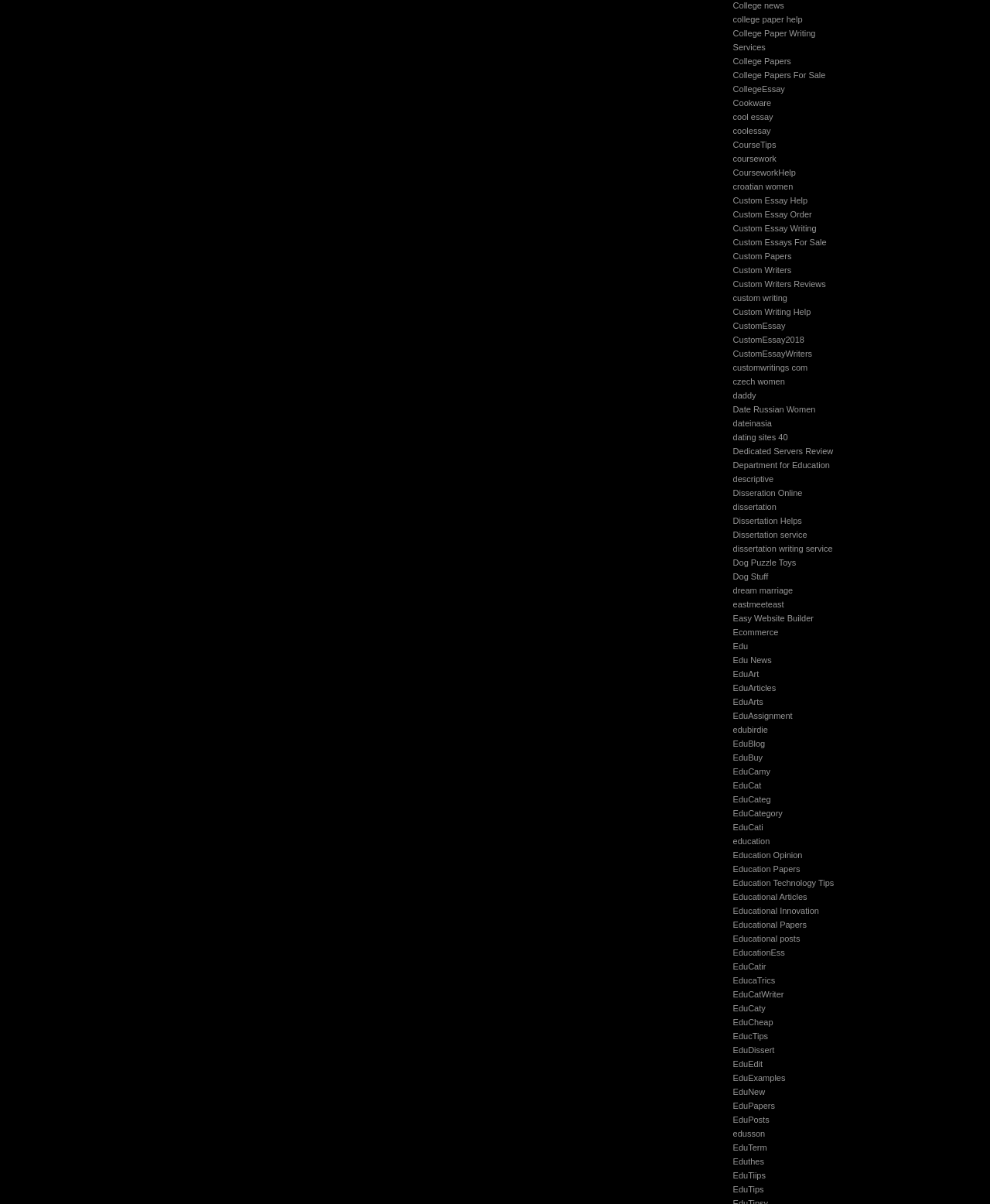Please locate the bounding box coordinates of the element that needs to be clicked to achieve the following instruction: "read Education Opinion". The coordinates should be four float numbers between 0 and 1, i.e., [left, top, right, bottom].

[0.74, 0.706, 0.811, 0.714]